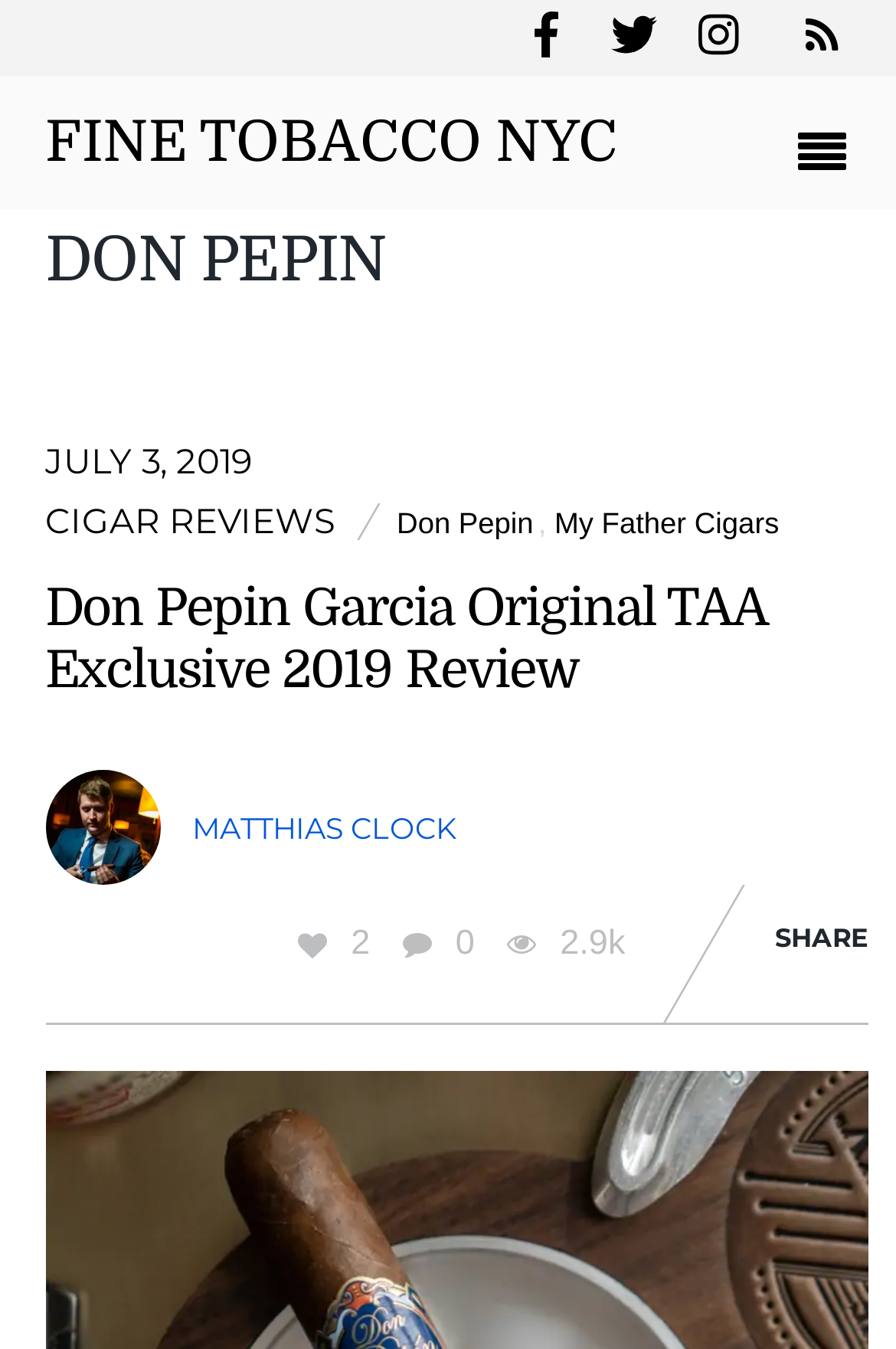What is the rating mentioned in the webpage?
Could you give a comprehensive explanation in response to this question?

The rating mentioned in the webpage is 2.9k, which is present in the StaticText element and is likely a rating or a count of some sort.